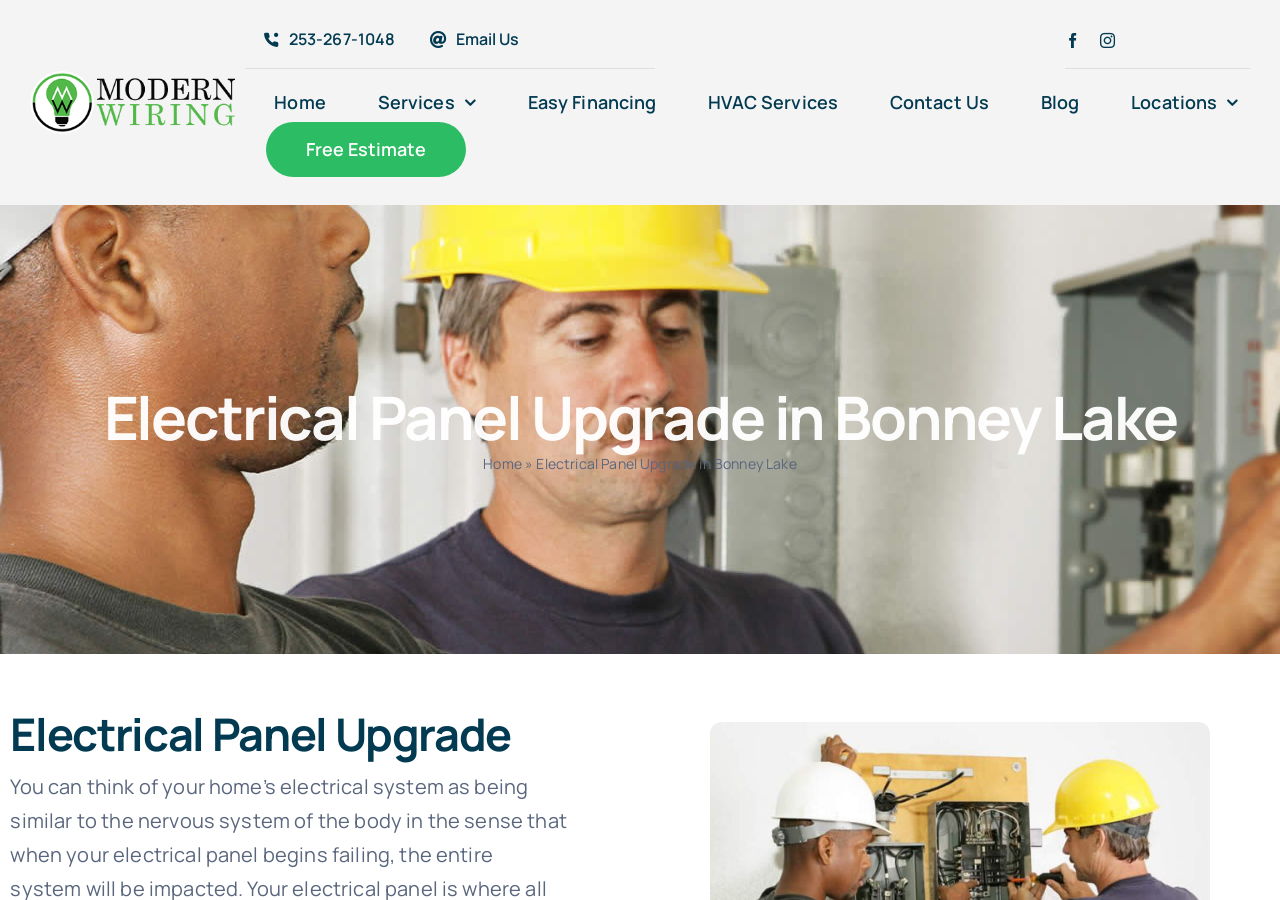Determine the coordinates of the bounding box that should be clicked to complete the instruction: "Call 253-267-1048". The coordinates should be represented by four float numbers between 0 and 1: [left, top, right, bottom].

[0.191, 0.022, 0.317, 0.067]